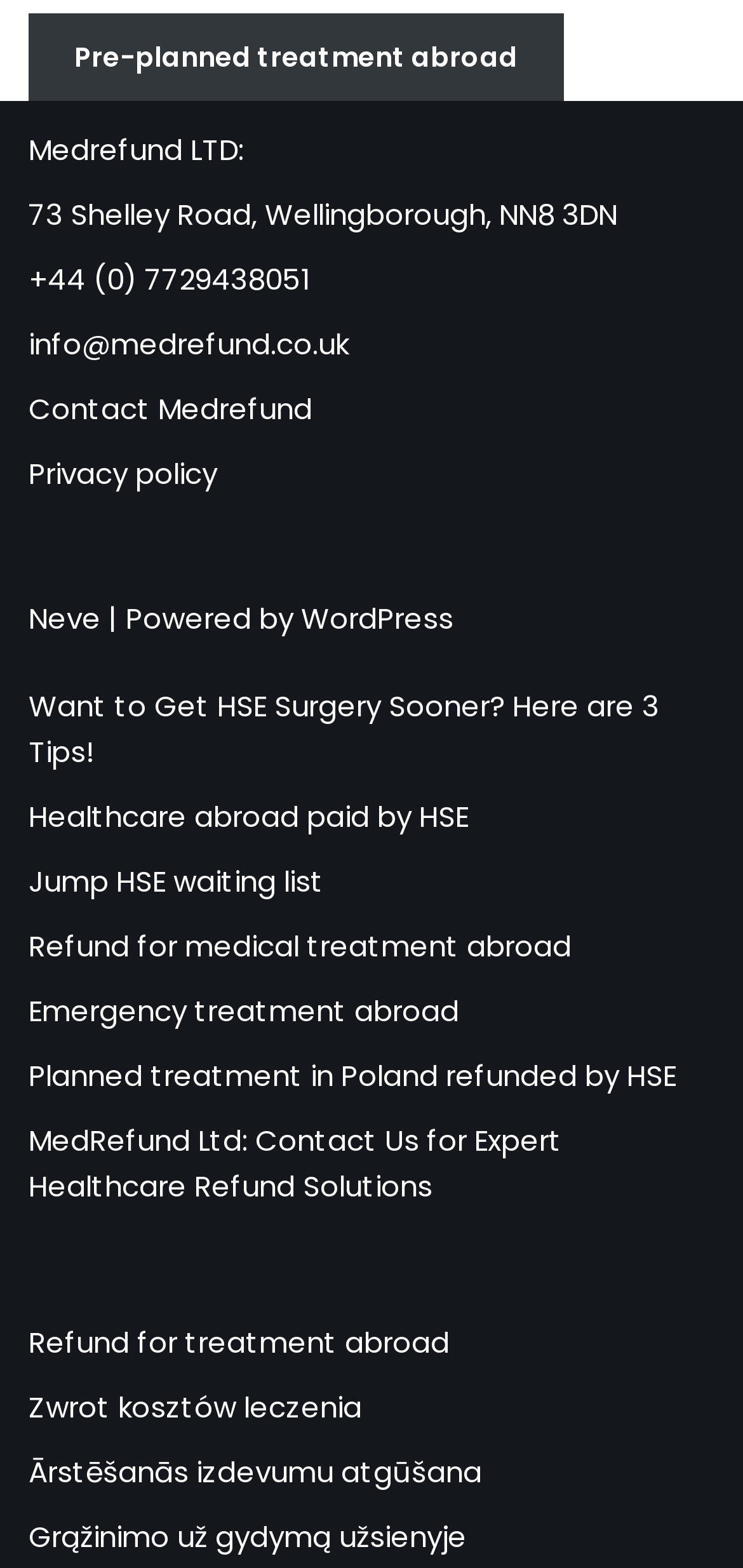Find the bounding box coordinates of the clickable element required to execute the following instruction: "Go to home page". Provide the coordinates as four float numbers between 0 and 1, i.e., [left, top, right, bottom].

None